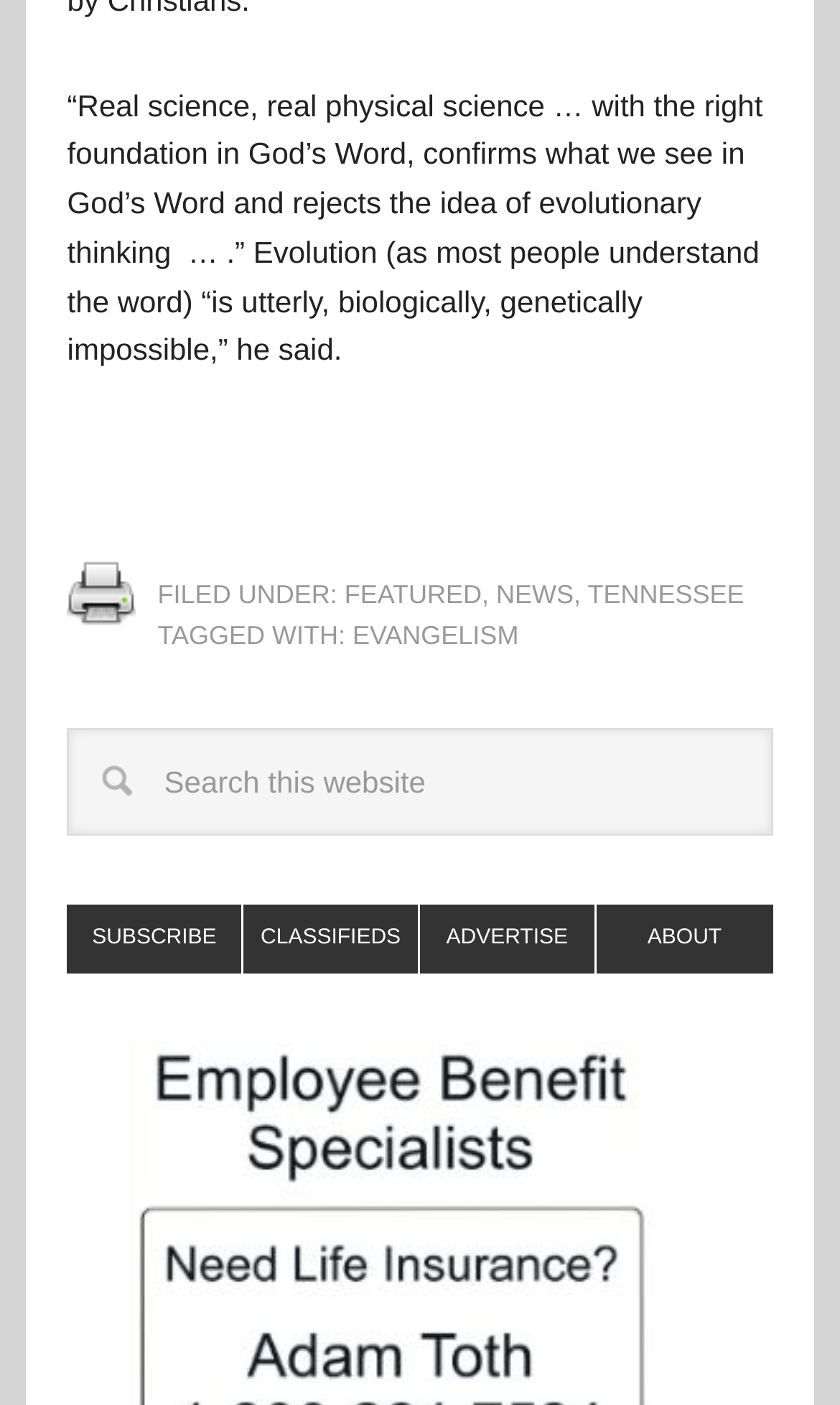How many social media links are present?
Your answer should be a single word or phrase derived from the screenshot.

3